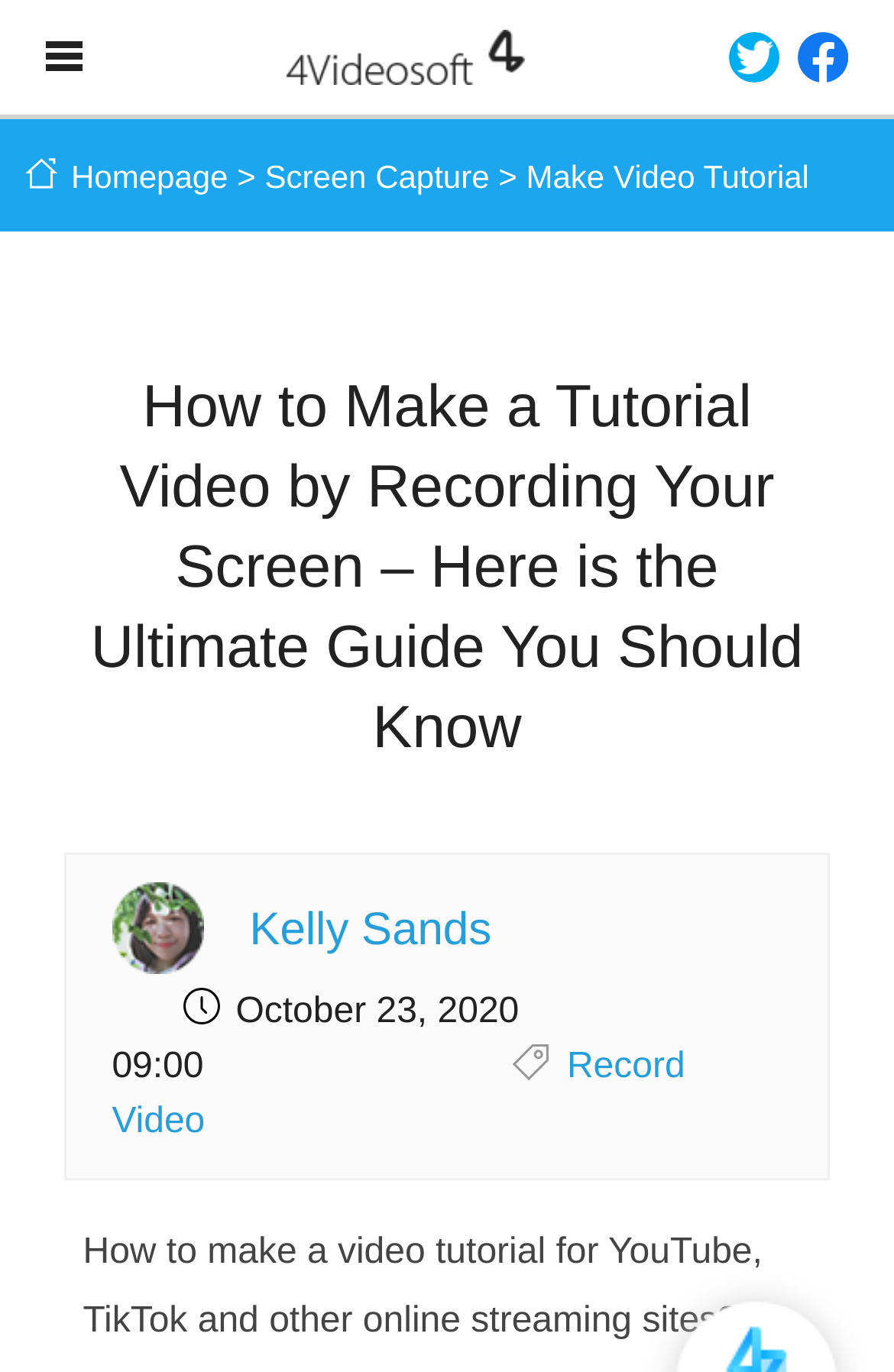Kindly respond to the following question with a single word or a brief phrase: 
What is the navigation menu item after 'Homepage'?

Screen Capture